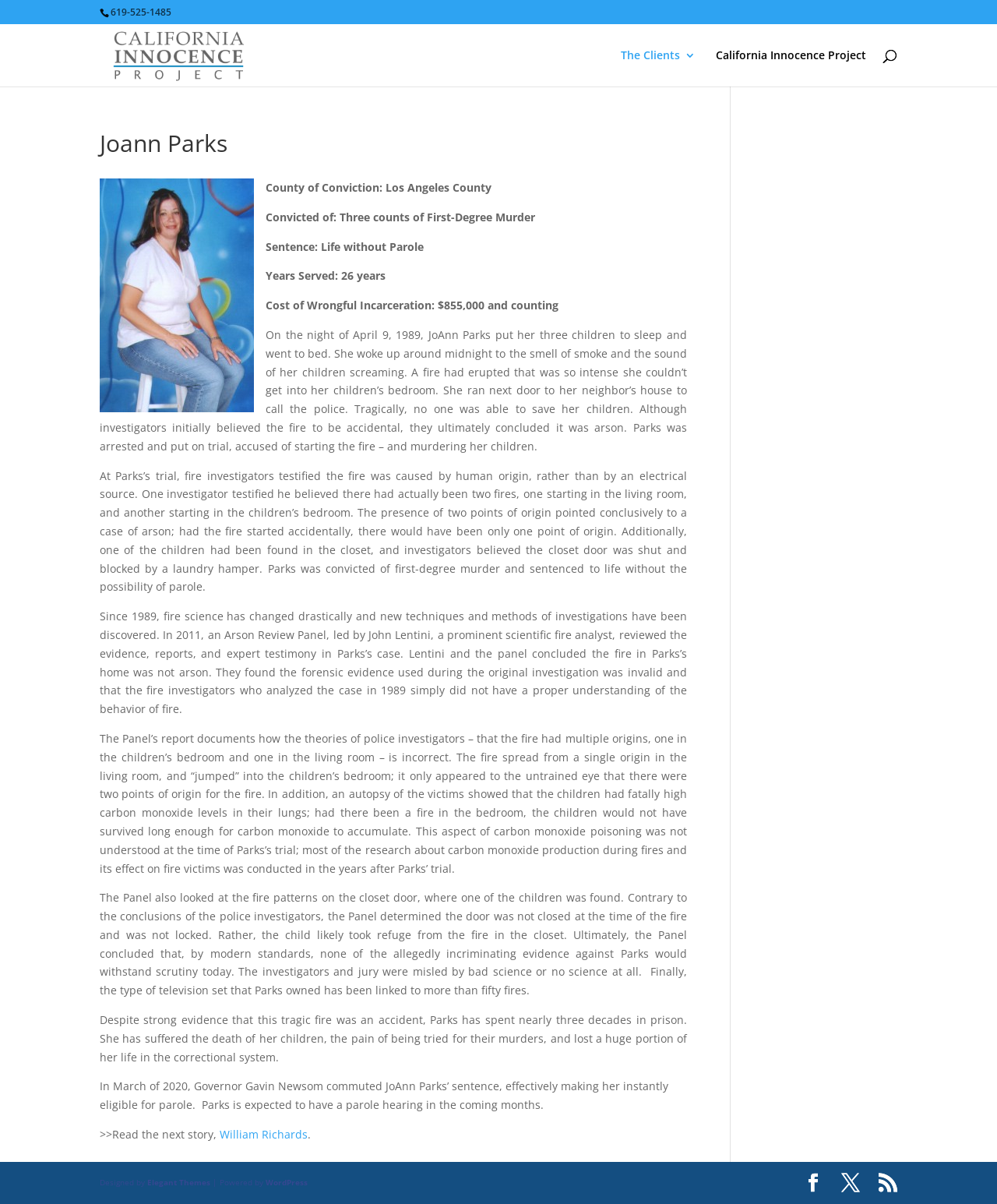What is the name of the project mentioned on the webpage?
Please provide a comprehensive answer based on the information in the image.

The webpage mentions the California Innocence Project, which is a project related to innocence and wrongful convictions, as indicated by the link 'California Innocence Project'.